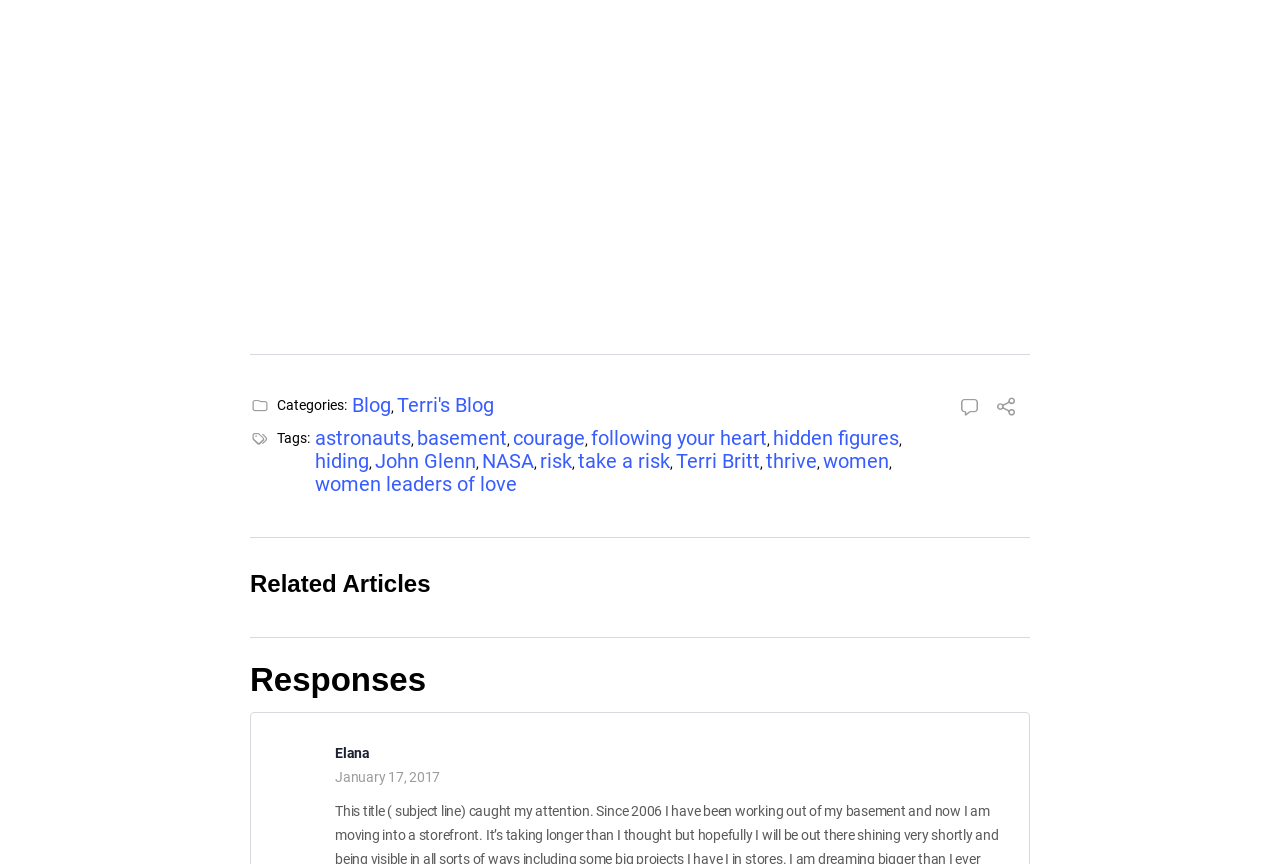Identify the bounding box coordinates of the clickable section necessary to follow the following instruction: "Read about astronauts". The coordinates should be presented as four float numbers from 0 to 1, i.e., [left, top, right, bottom].

[0.246, 0.493, 0.321, 0.521]